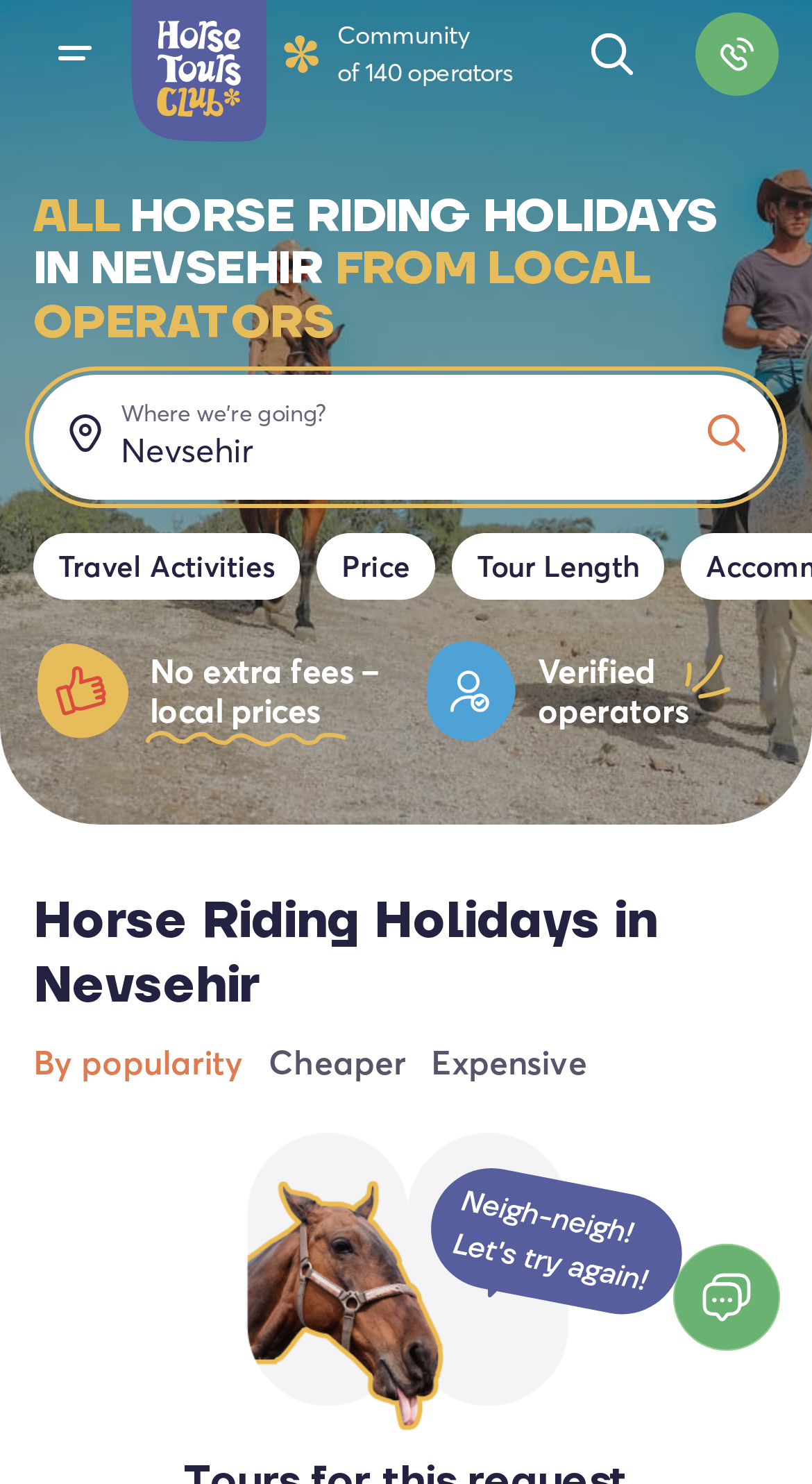Please answer the following question using a single word or phrase: 
How many images are on the webpage?

11